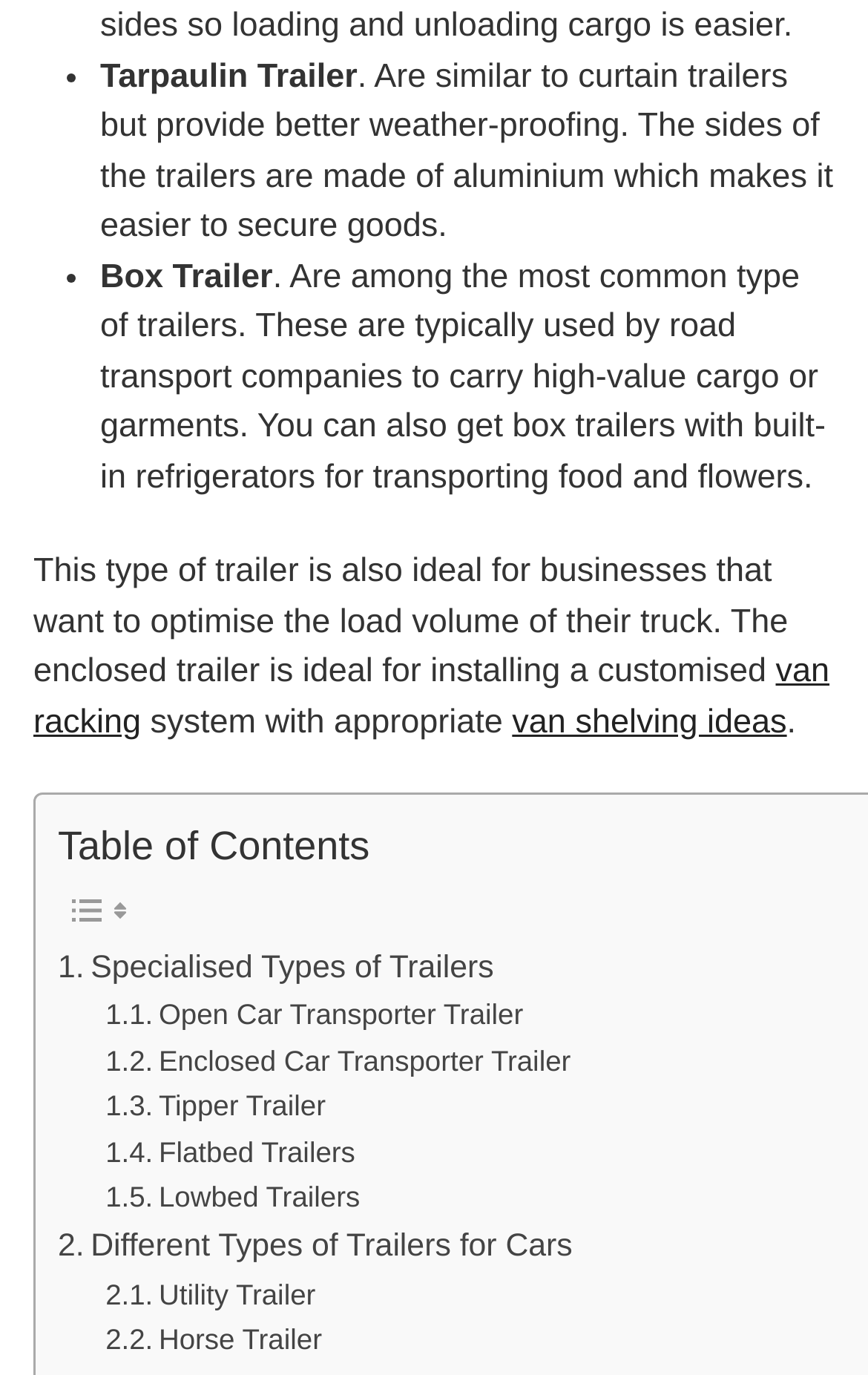Using the information in the image, give a comprehensive answer to the question: 
What types of trailers are mentioned?

By analyzing the webpage, I found that the text mentions different types of trailers, including Tarpaulin Trailer, Box Trailer, Enclosed Trailer, and others. These types are listed with brief descriptions and are linked to more information.